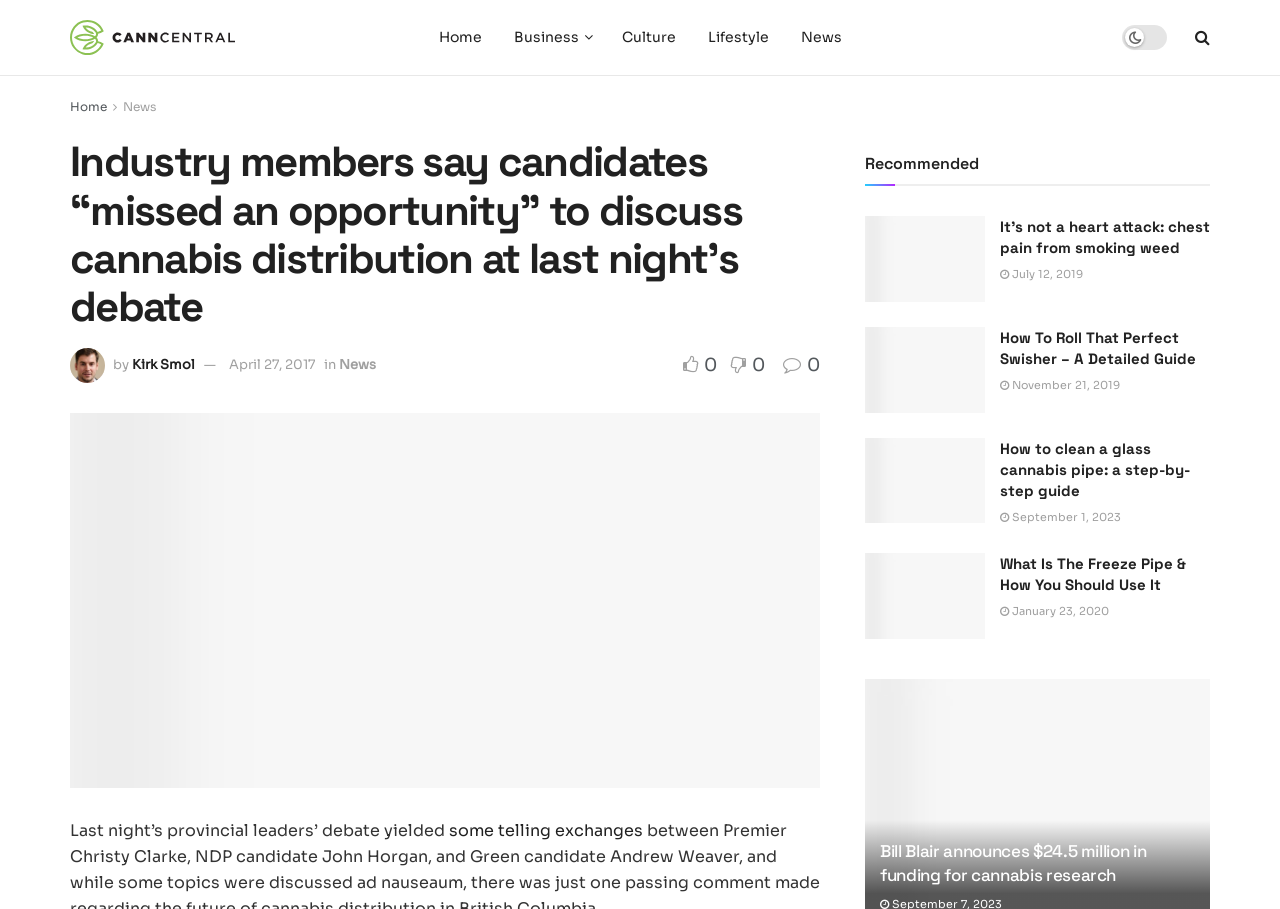Locate the bounding box for the described UI element: "October 29, 2014June 11, 2019". Ensure the coordinates are four float numbers between 0 and 1, formatted as [left, top, right, bottom].

None